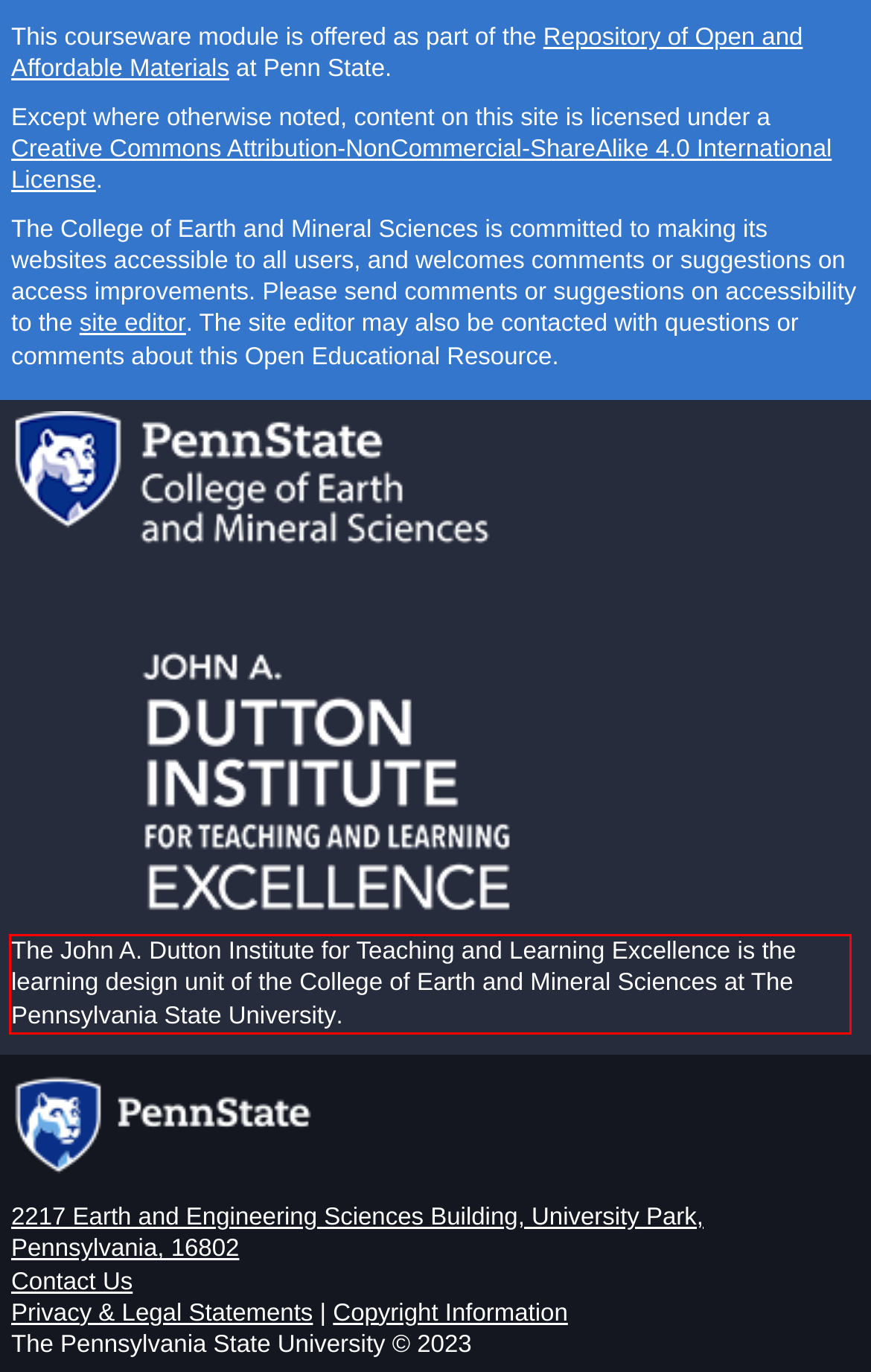Please examine the screenshot of the webpage and read the text present within the red rectangle bounding box.

The John A. Dutton Institute for Teaching and Learning Excellence (link is external) is the learning design unit of the College of Earth and Mineral Sciences (link is external) at The Pennsylvania State University (link is external) .